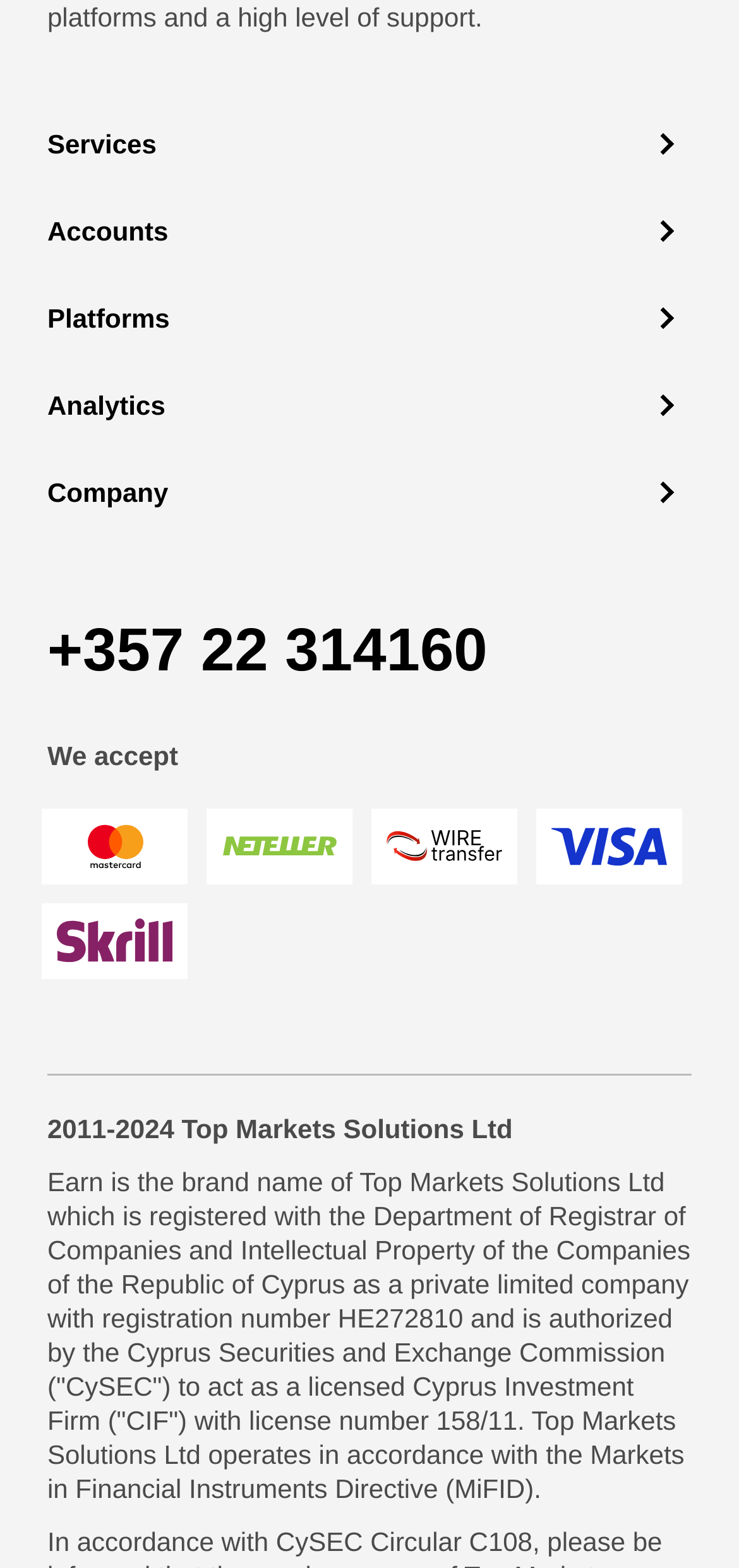Highlight the bounding box coordinates of the element you need to click to perform the following instruction: "Click the Services button."

[0.859, 0.074, 0.936, 0.11]